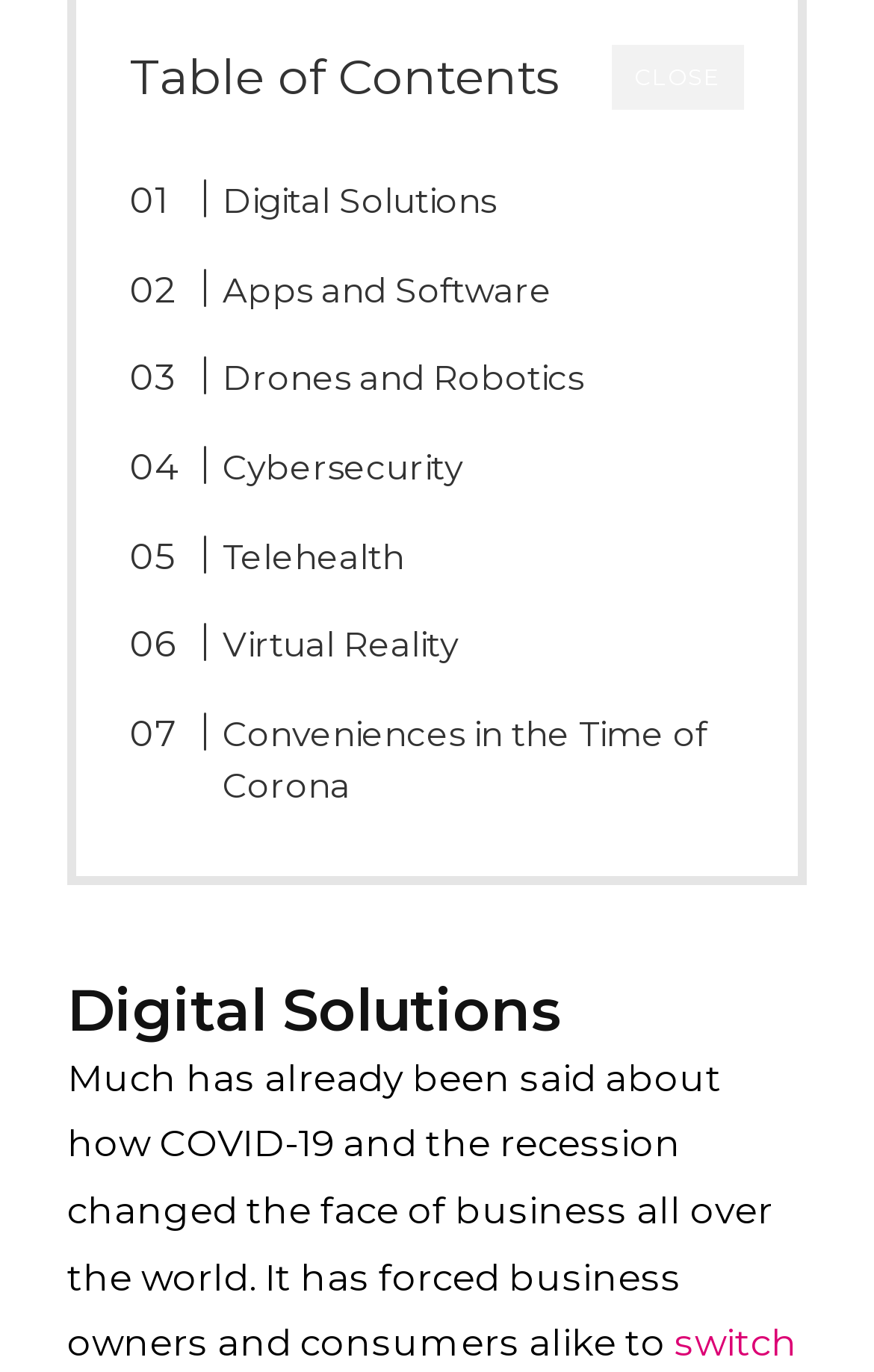Provide the bounding box coordinates for the area that should be clicked to complete the instruction: "explore Cybersecurity".

[0.202, 0.322, 0.529, 0.36]